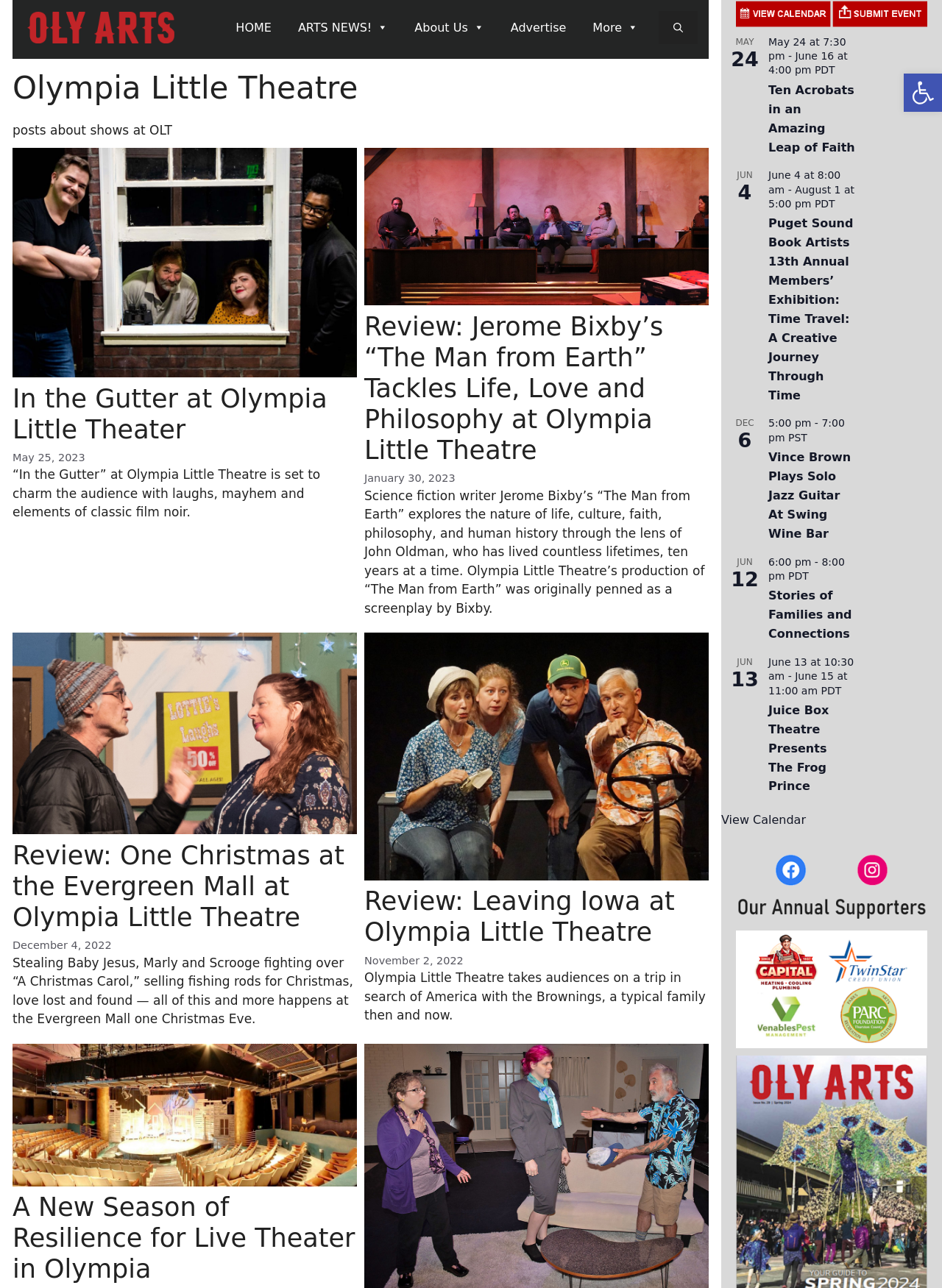Locate the bounding box coordinates of the element I should click to achieve the following instruction: "Open toolbar Accessibility Tools".

[0.959, 0.057, 1.0, 0.087]